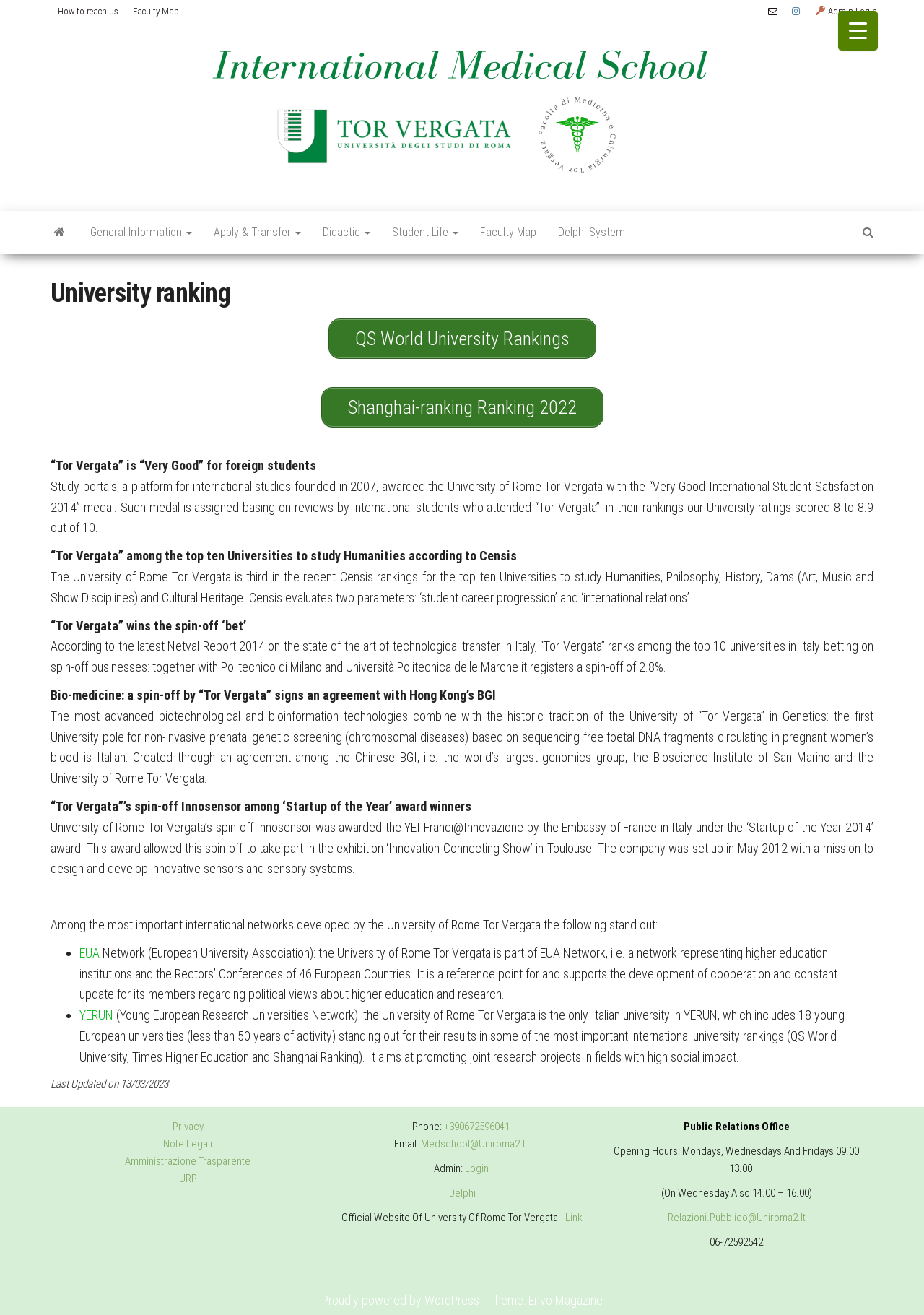Reply to the question below using a single word or brief phrase:
What is the name of the system that the university uses for spin-off businesses?

Delphi System